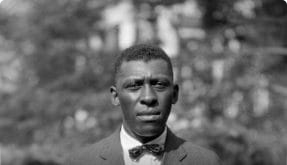Explain what is happening in the image with elaborate details.

The image features Thomas Monroe Campbell, an influential pioneer in agricultural education and extension work. Trained at Tuskegee Institute under the renowned George Washington Carver, Campbell dedicated his career to modernizing agricultural practices for rural Black farmers in Alabama. His work significantly advanced agricultural techniques during a pivotal time in the early 20th century, making him a prominent figure in the history of agricultural education. This photograph captures his thoughtful demeanor, reflecting his commitment to improving the lives of those in his community.